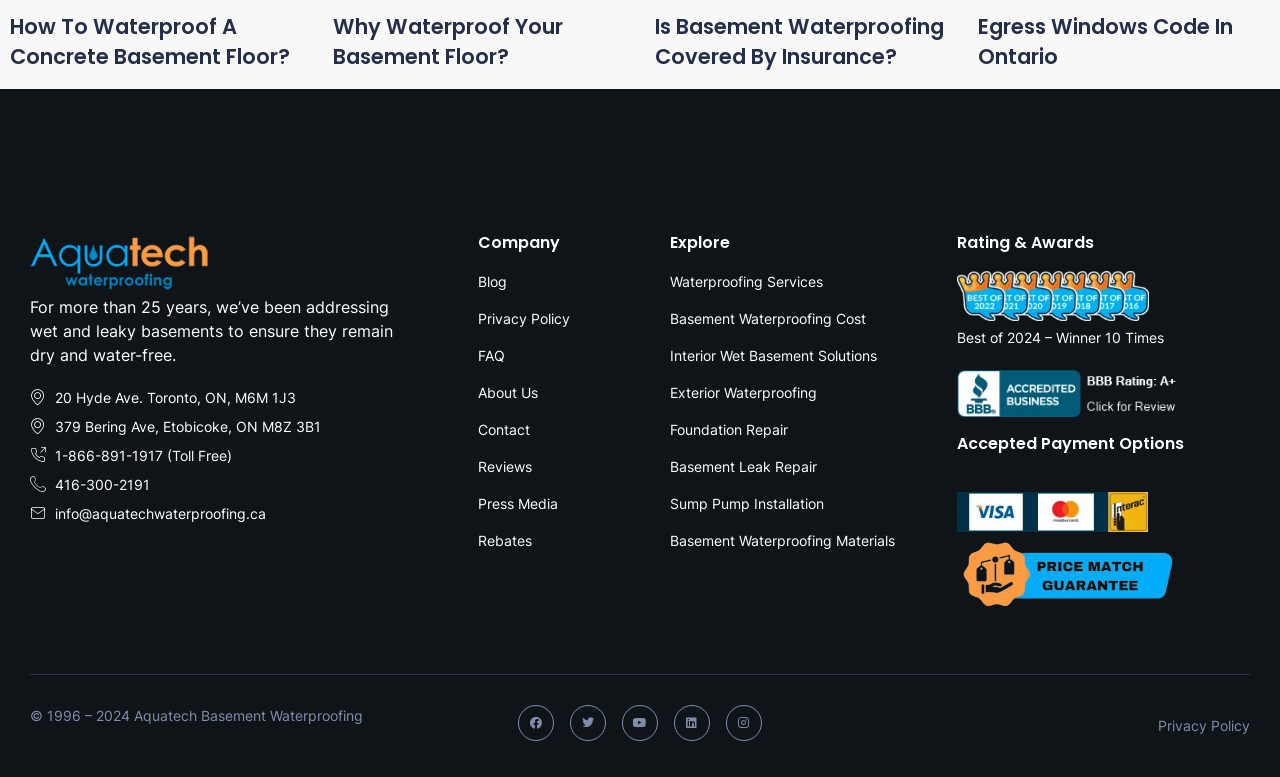Please specify the bounding box coordinates of the clickable region necessary for completing the following instruction: "Call the toll-free number". The coordinates must consist of four float numbers between 0 and 1, i.e., [left, top, right, bottom].

[0.023, 0.573, 0.327, 0.6]